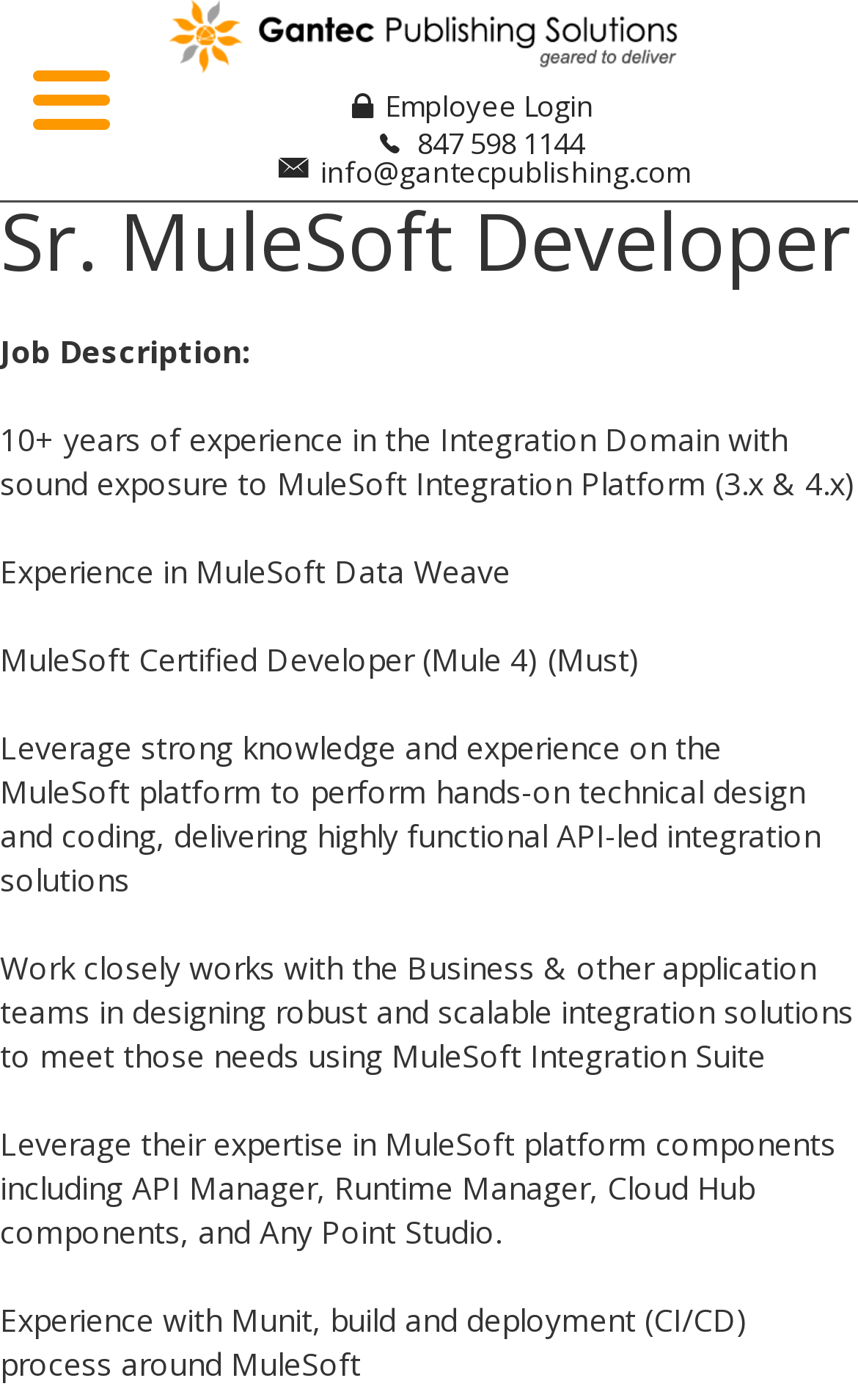Describe all the key features and sections of the webpage thoroughly.

The webpage is a job posting for a Sr. MuleSoft Developer position at Gantec. At the top left corner, there is a logo image with a link. Below the logo, there are three links: "Employee Login" on the top right, "info@gantecpublishing.com" in the middle, and "847 598 1144" on the bottom right.

The main content of the job posting is divided into two sections. The first section is a header with the job title "Sr. MuleSoft Developer" in a large font. Below the header, there is a "Job Description" section that lists the job requirements in a series of paragraphs. The requirements include 10+ years of experience in the Integration Domain with sound exposure to MuleSoft Integration Platform, experience in MuleSoft Data Weave, and MuleSoft Certified Developer (Mule 4) certification. The job also requires the candidate to have strong knowledge and experience on the MuleSoft platform to perform hands-on technical design and coding, and to work closely with other teams to design robust and scalable integration solutions. Additionally, the candidate should have experience with Munit, build and deployment (CI/CD) process around MuleSoft.